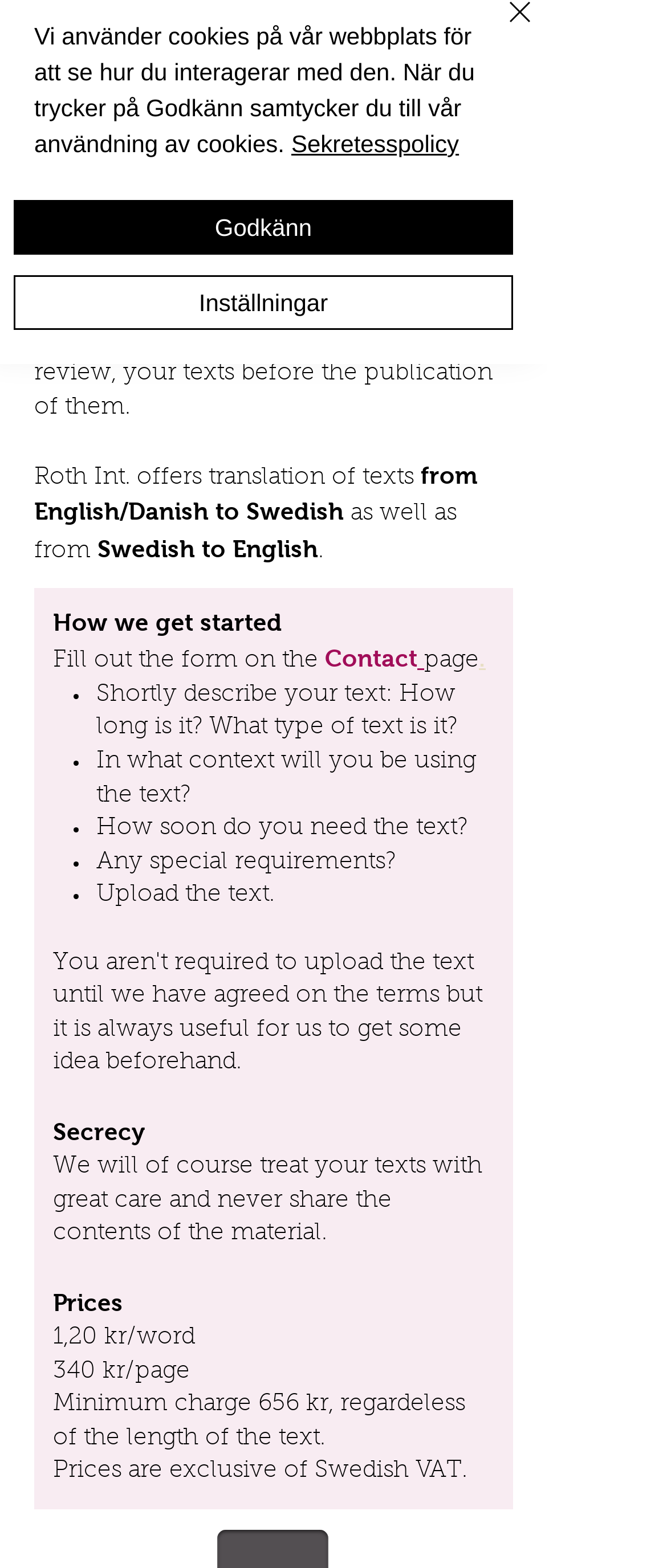Locate the bounding box for the described UI element: "Sekretesspolicy". Ensure the coordinates are four float numbers between 0 and 1, formatted as [left, top, right, bottom].

[0.437, 0.083, 0.688, 0.1]